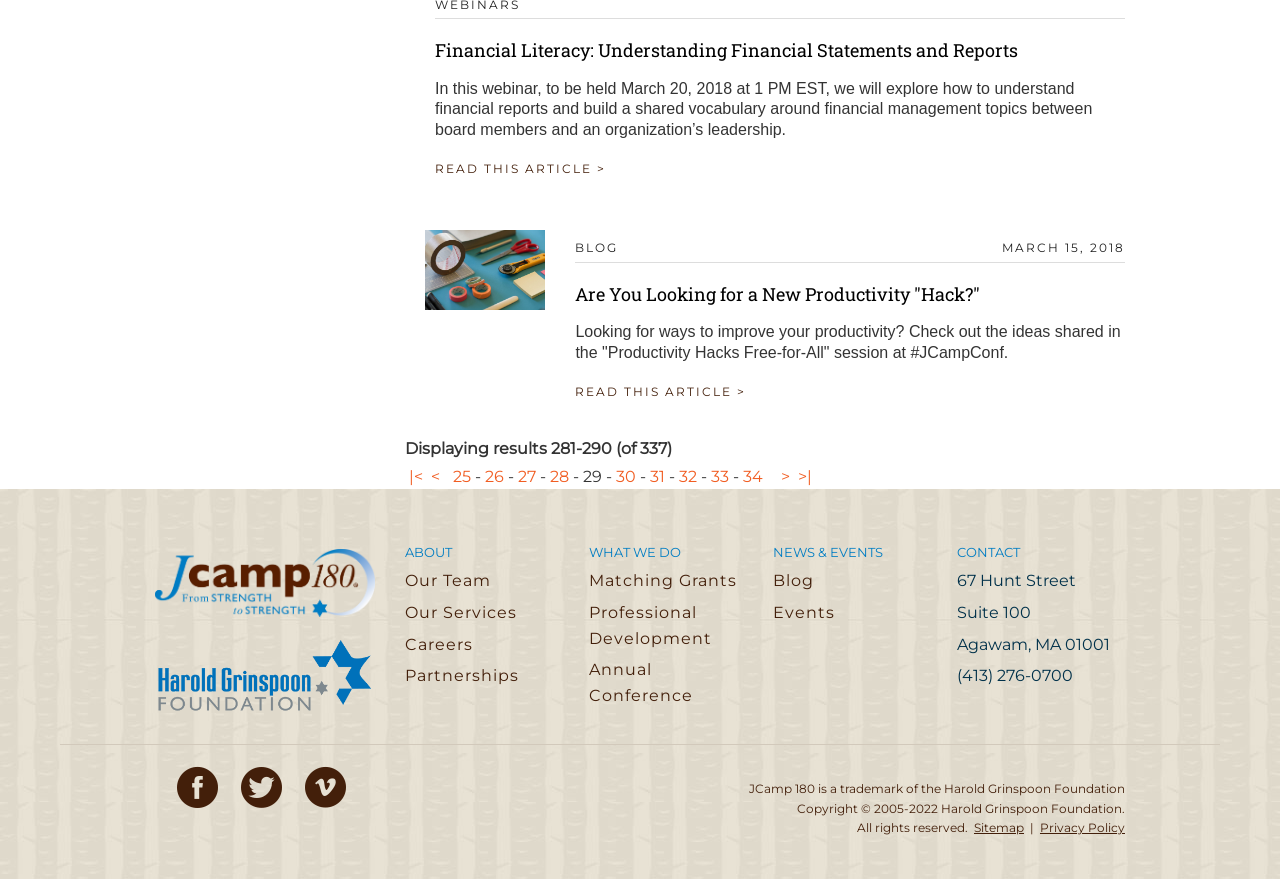How many pages of blog posts are there?
Using the information from the image, provide a comprehensive answer to the question.

There are 33 pages of blog posts, as indicated by the pagination links at the bottom of the page, which range from 25 to 33.